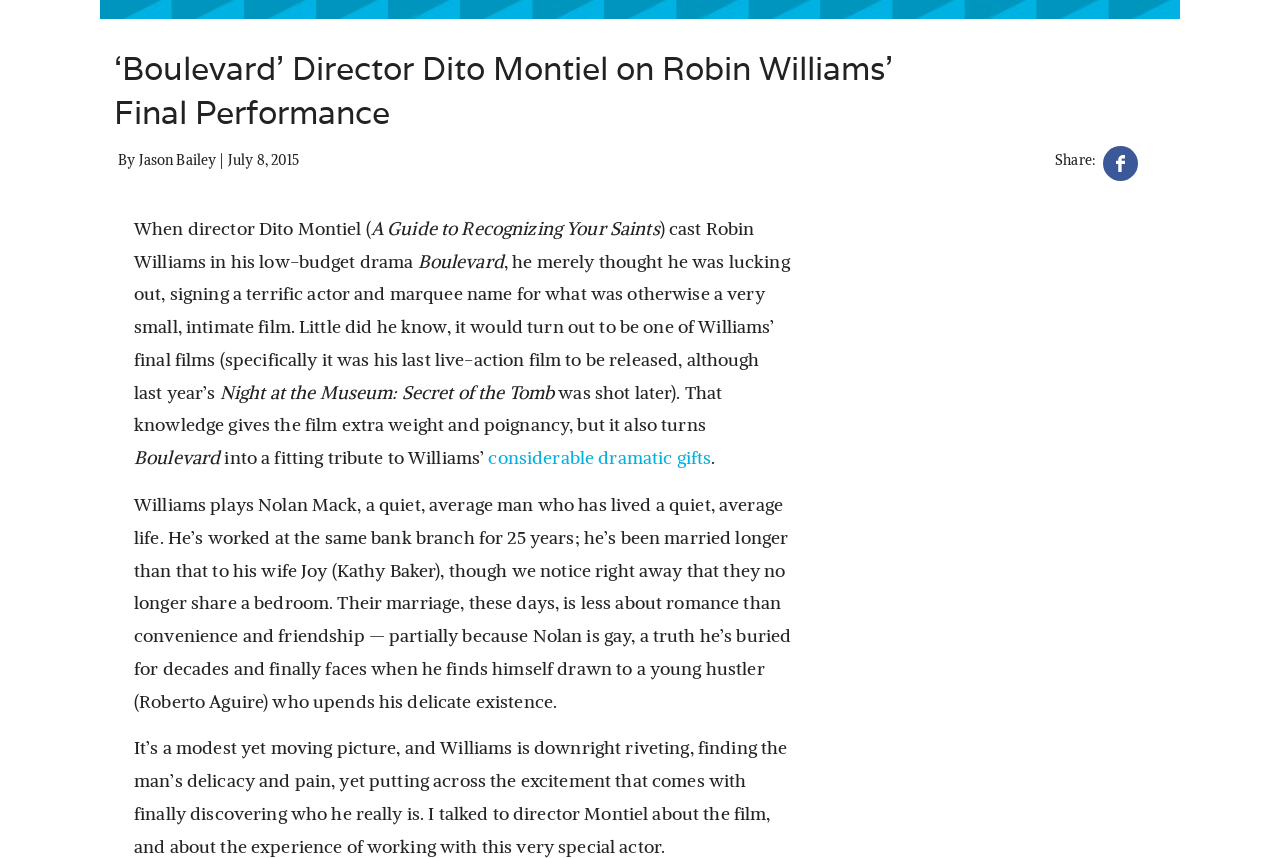Extract the bounding box coordinates for the described element: "Contact Us". The coordinates should be represented as four float numbers between 0 and 1: [left, top, right, bottom].

None